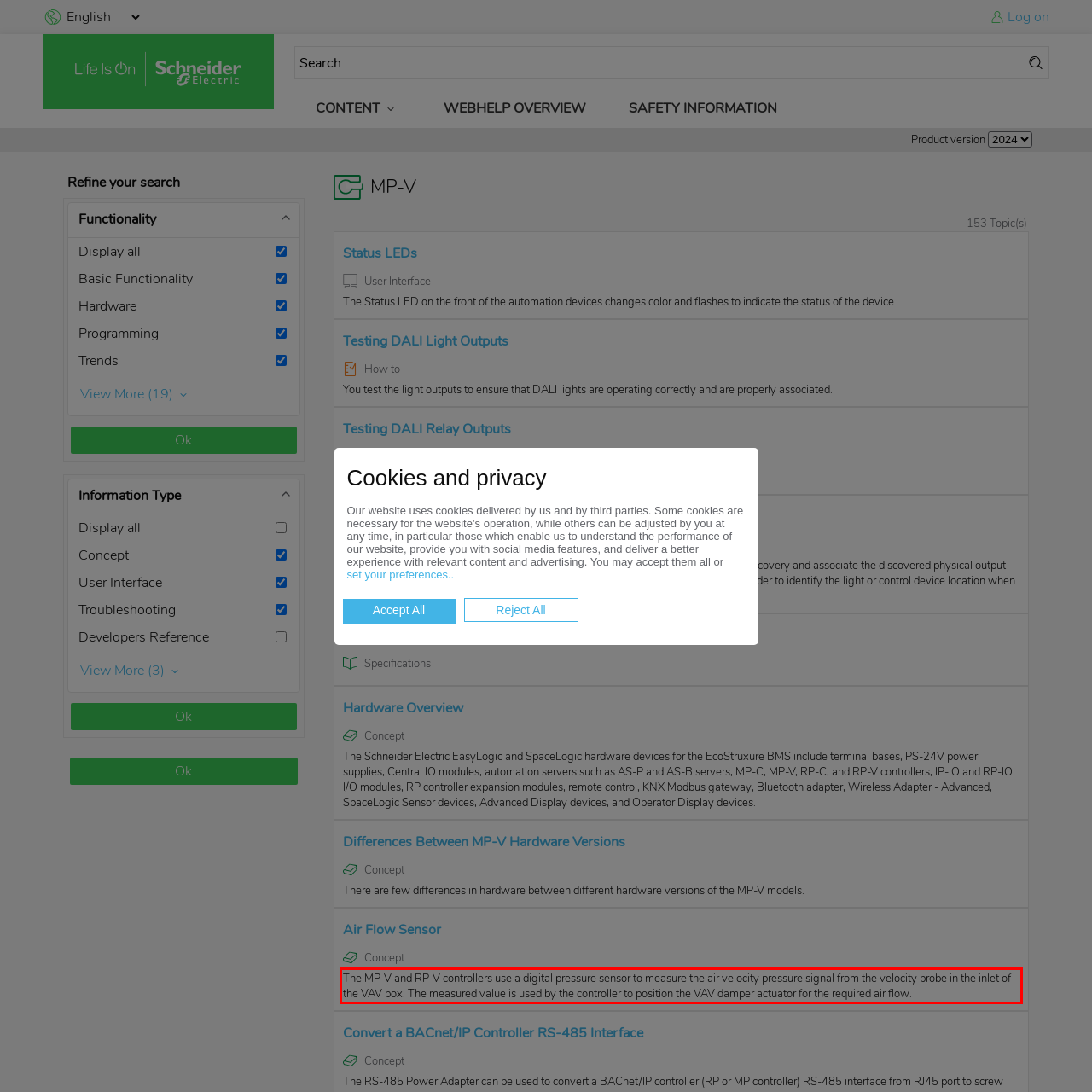Please use OCR to extract the text content from the red bounding box in the provided webpage screenshot.

The MP-V and RP-V controllers use a digital pressure sensor to measure the air velocity pressure signal from the velocity probe in the inlet of the VAV box. The measured value is used by the controller to position the VAV damper actuator for the required air flow.